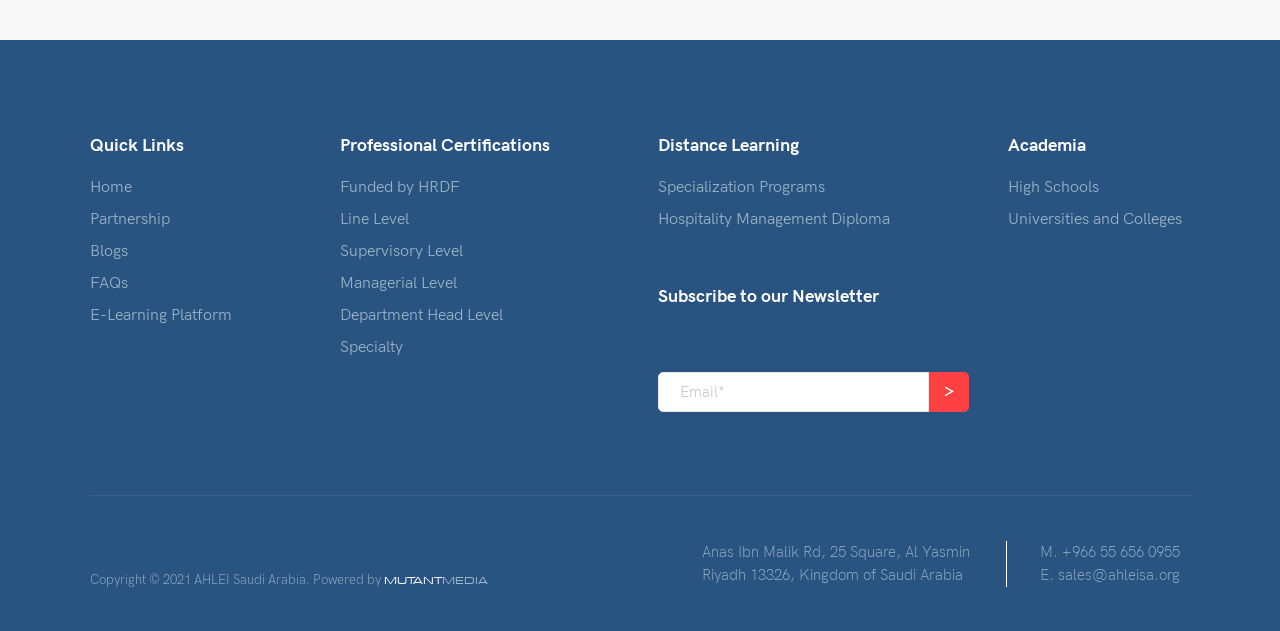Analyze the image and answer the question with as much detail as possible: 
What is the name of the organization?

I found a static text 'Copyright © 2021 AHLEI Saudi Arabia.' at the bottom of the page, which suggests that the name of the organization is 'AHLEI Saudi Arabia'.